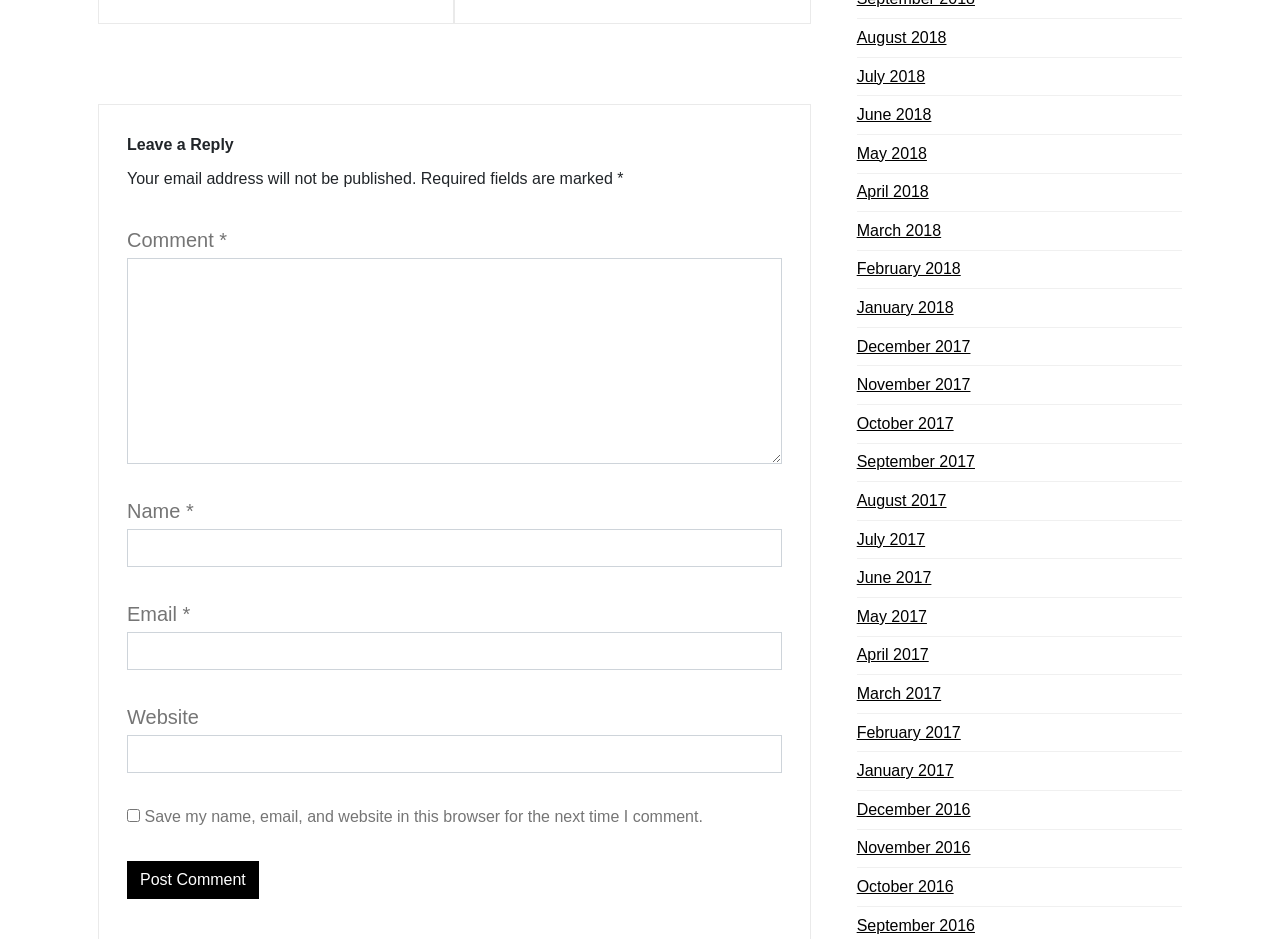Provide a one-word or short-phrase answer to the question:
What is required to post a comment?

Name, Email, Comment